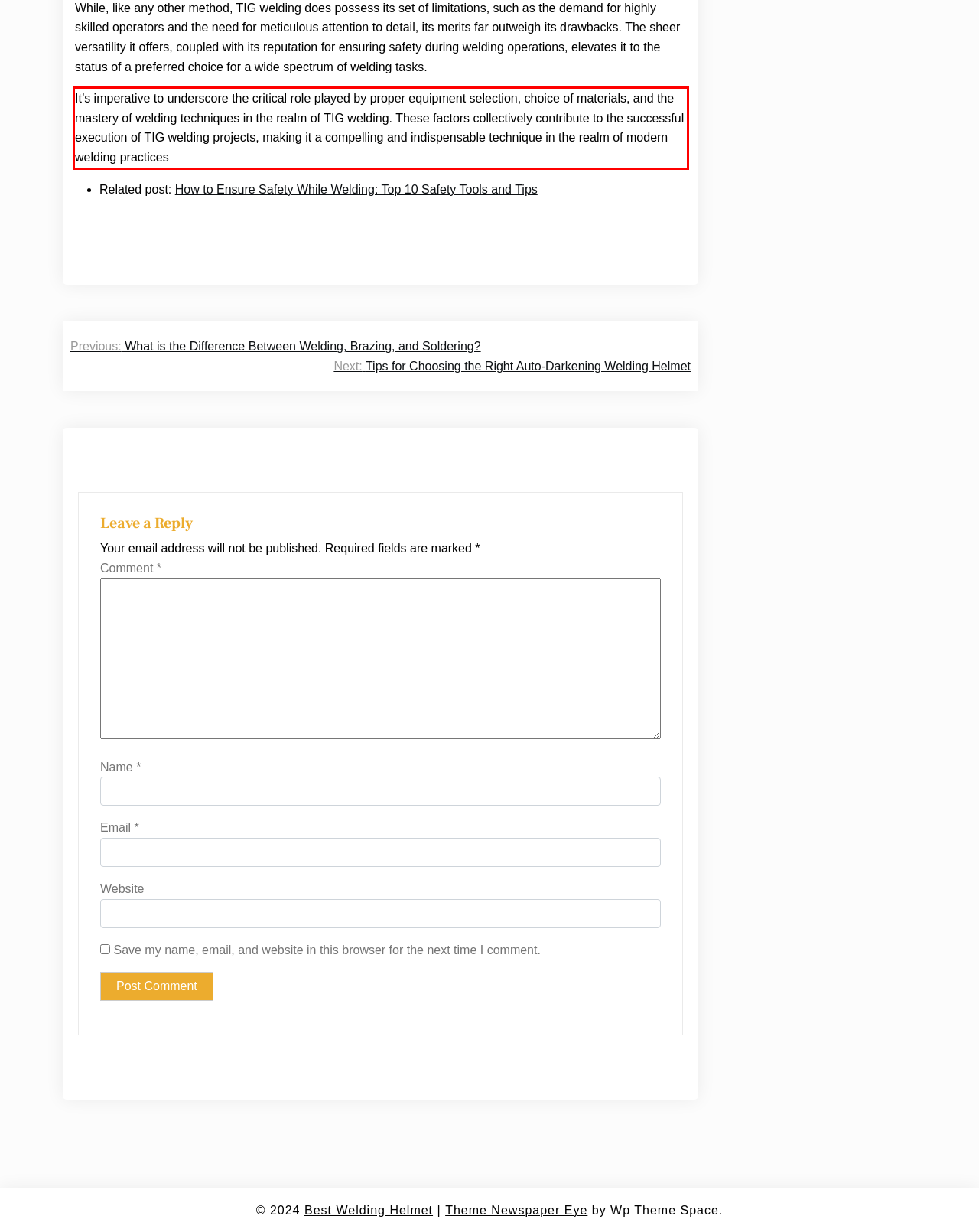Please use OCR to extract the text content from the red bounding box in the provided webpage screenshot.

It’s imperative to underscore the critical role played by proper equipment selection, choice of materials, and the mastery of welding techniques in the realm of TIG welding. These factors collectively contribute to the successful execution of TIG welding projects, making it a compelling and indispensable technique in the realm of modern welding practices